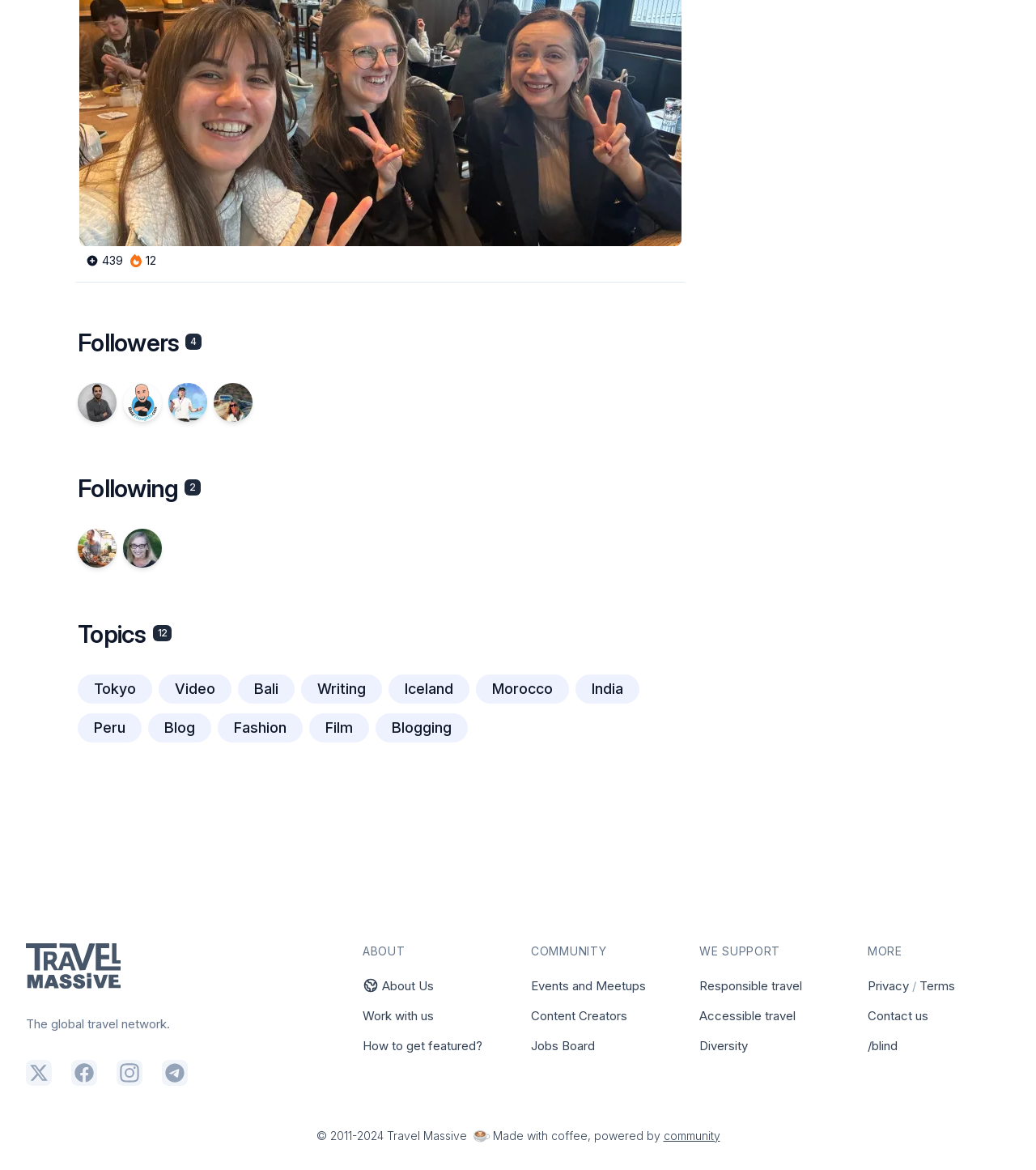Could you find the bounding box coordinates of the clickable area to complete this instruction: "Learn about responsible travel"?

[0.675, 0.836, 0.774, 0.849]